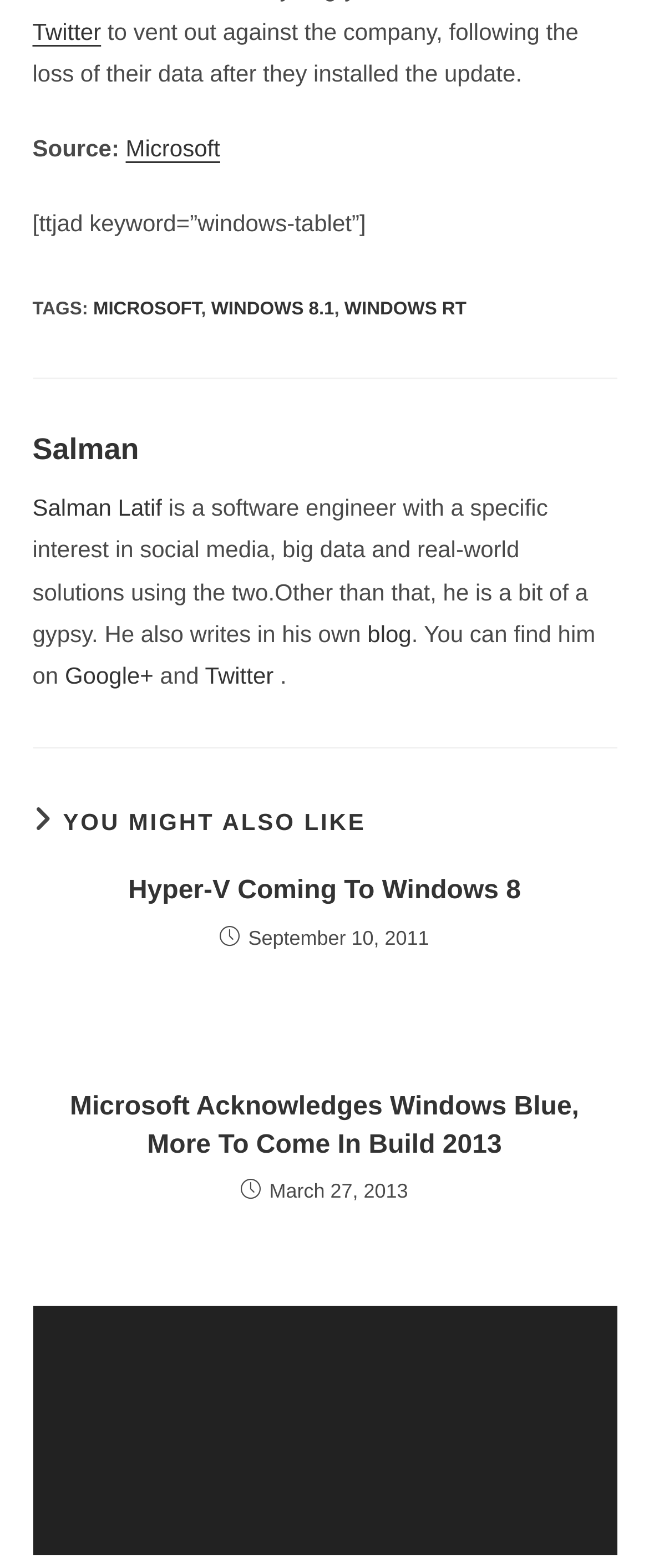Indicate the bounding box coordinates of the clickable region to achieve the following instruction: "Visit Salman's blog."

[0.566, 0.395, 0.634, 0.412]